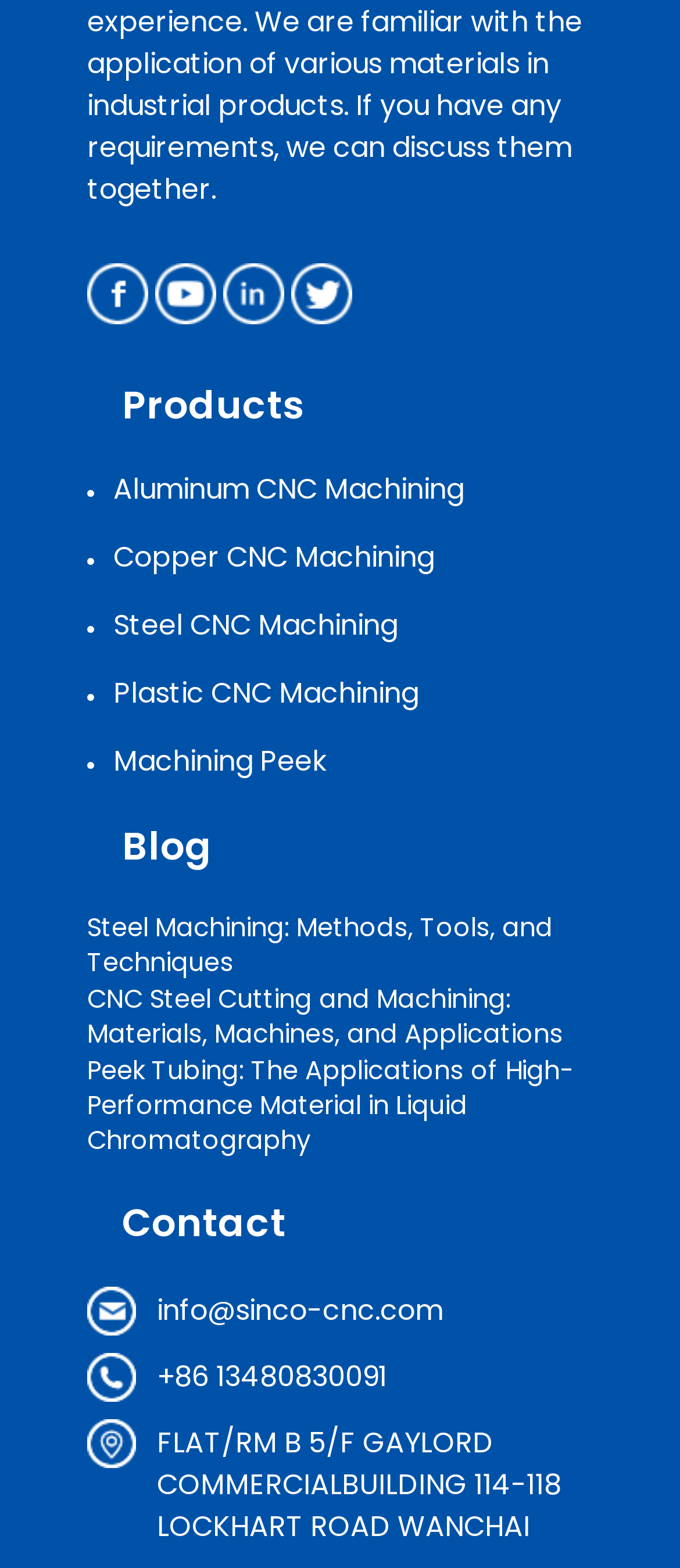What is the last product listed under Products?
From the details in the image, answer the question comprehensively.

I looked at the navigation menu under the 'Products' heading and found that the last product listed is 'Machining Peek'.